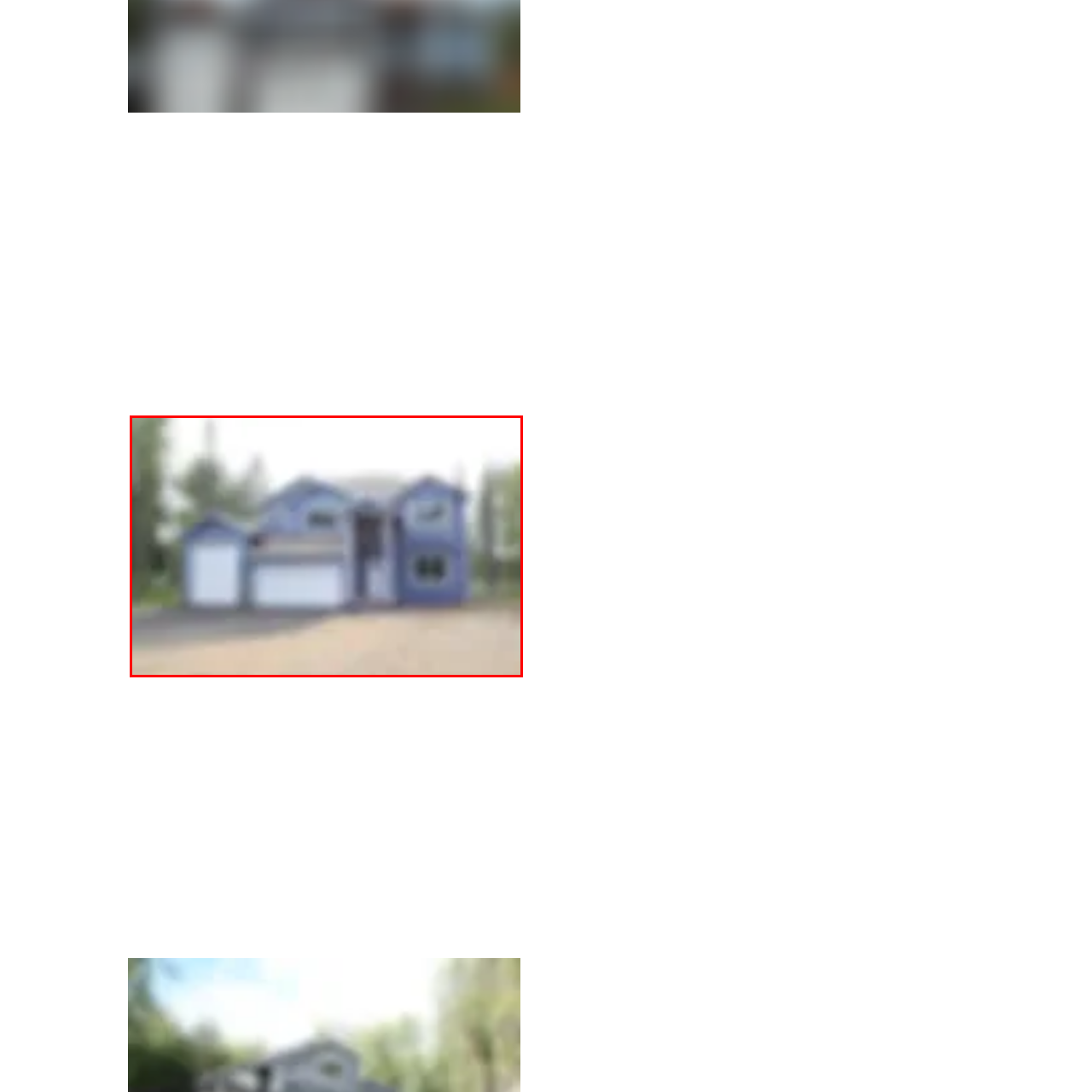Analyze the image highlighted by the red bounding box and give a one-word or phrase answer to the query: Is there a porch in the front entryway?

yes